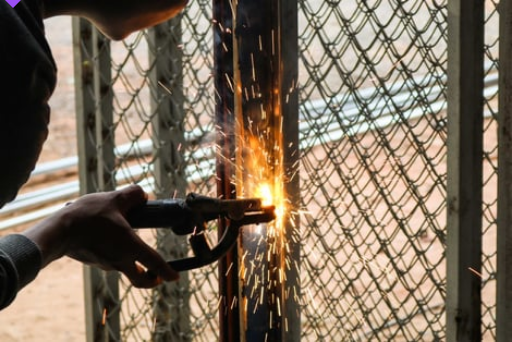Identify and describe all the elements present in the image.

The image depicts a skilled professional engaged in a welding process, capturing the precise moment where a bright arc of sparks is emitted from the workpiece. The individual is holding a welding machine with one hand, while the other hand supports the material being welded. The backdrop features a chain-link fence and metal pipes, suggesting an industrial setting conducive to fabrication and repair work. This striking visual embodies the dedication and craftsmanship involved in welding, which is highlighted as a core service offered by Tech Pro Renovation. The company prides itself on delivering high-quality welding solutions that emphasize durability and reliability, ensuring that every project meets and exceeds industry standards.